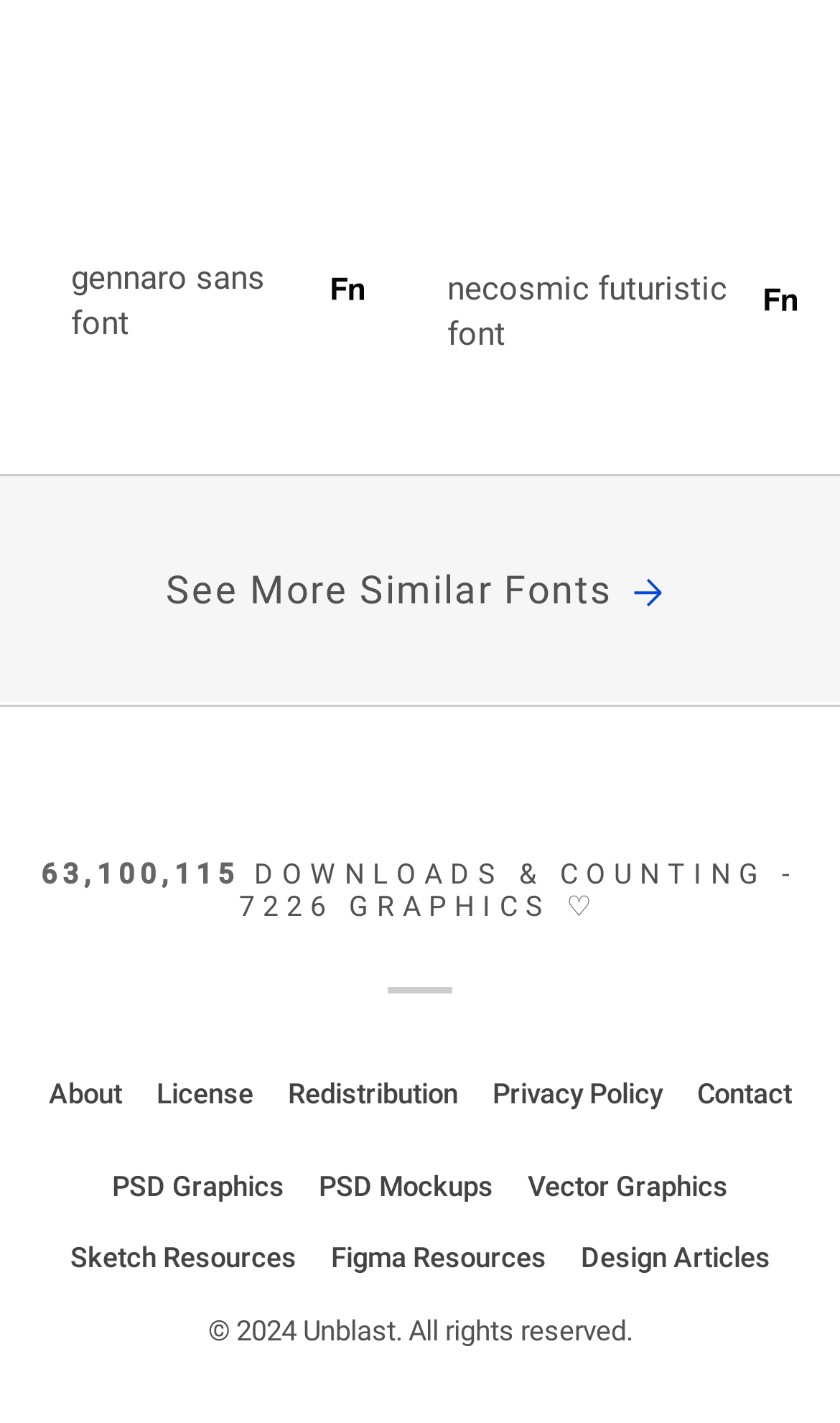Can you specify the bounding box coordinates for the region that should be clicked to fulfill this instruction: "visit about page".

[0.058, 0.757, 0.145, 0.79]